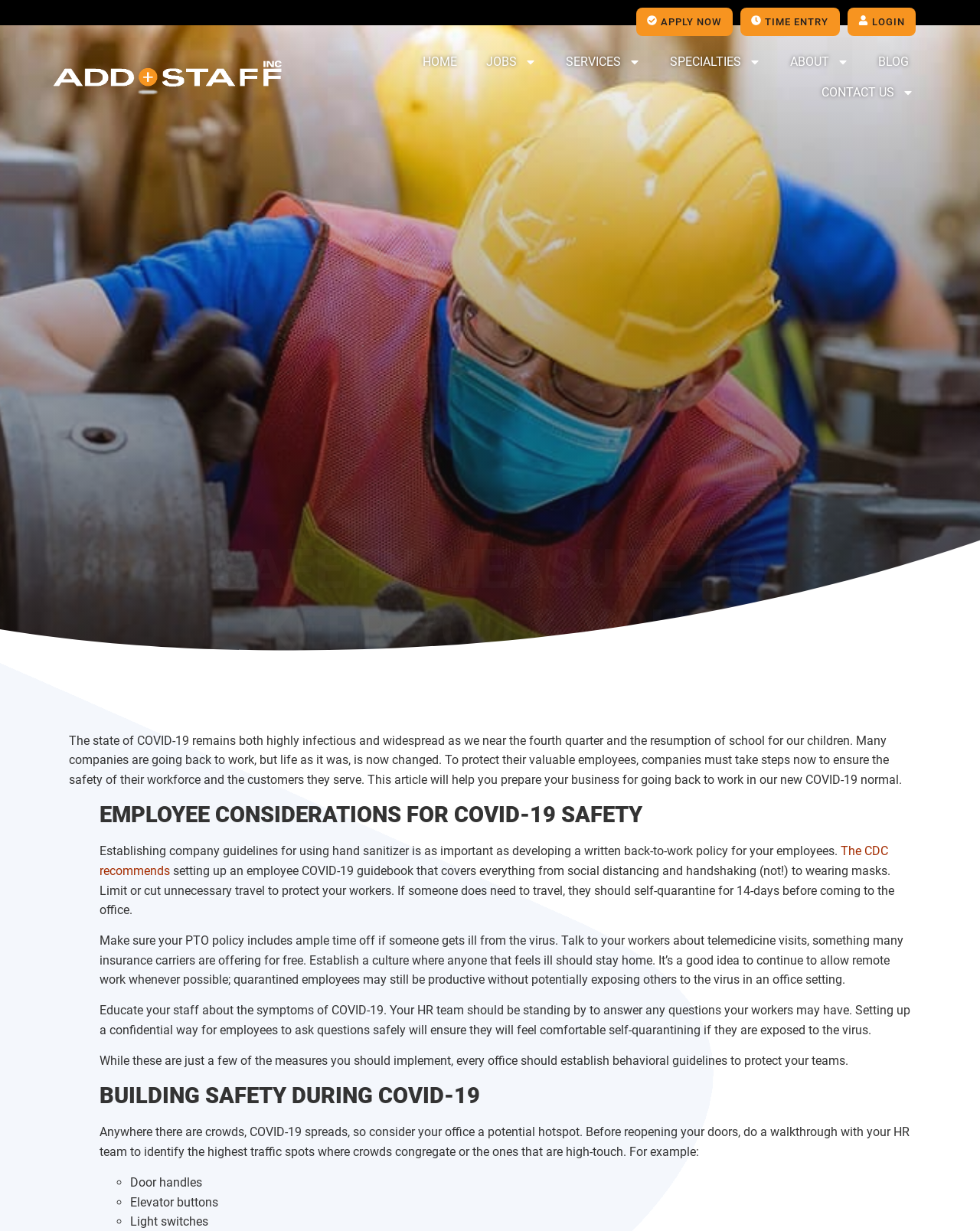Given the content of the image, can you provide a detailed answer to the question?
What is the main topic of this blog post?

The main topic of this blog post is about the safety measures that companies should take to keep their employees healthy during the COVID-19 pandemic. This is evident from the title of the blog post 'Safety Measure to Keep You & Your Employees Healthy During COVID-19' and the content of the post which discusses various measures that companies can take to protect their employees.